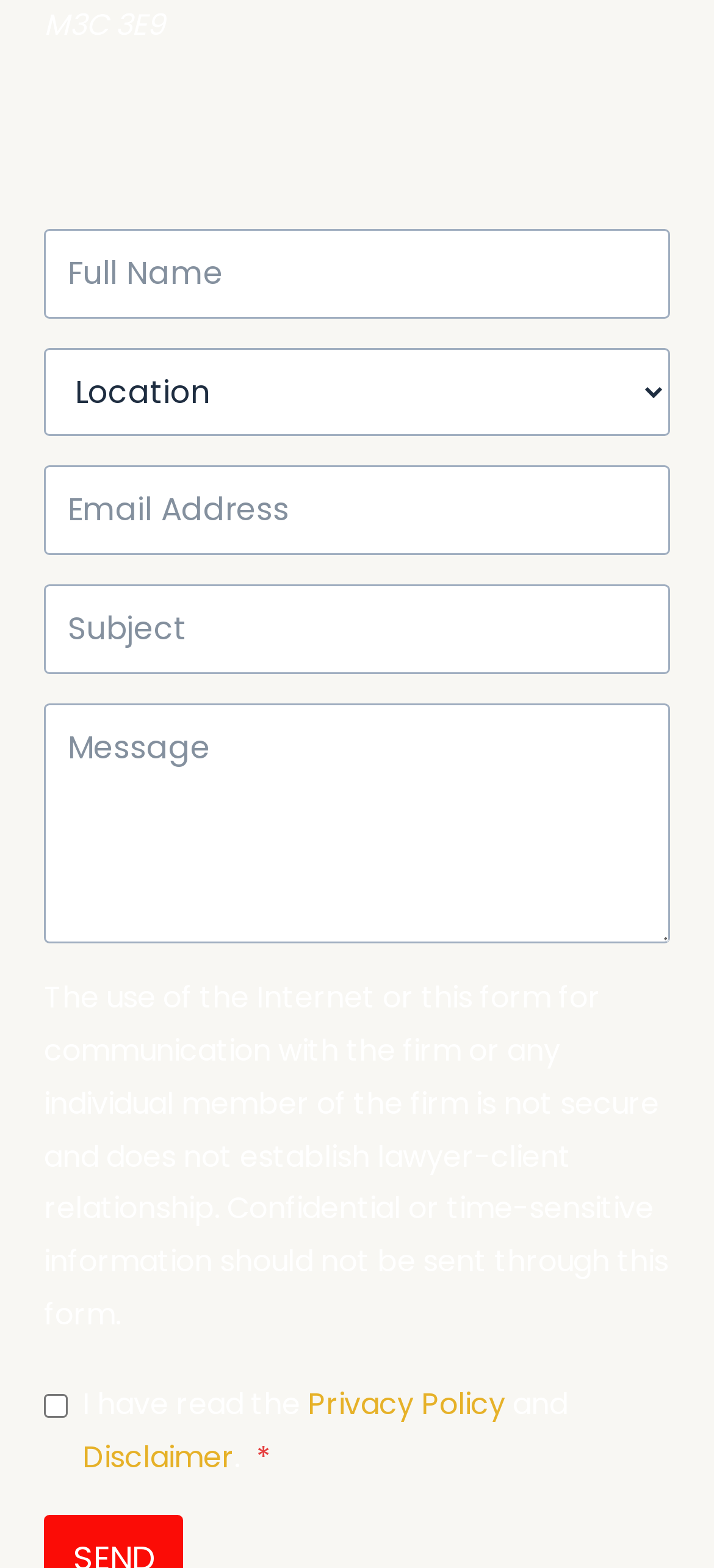Look at the image and give a detailed response to the following question: What is the format of the text at the top of the page?

The text 'M3C 3E9' at the top of the page appears to be a postal code, which is a common format used in Canada.